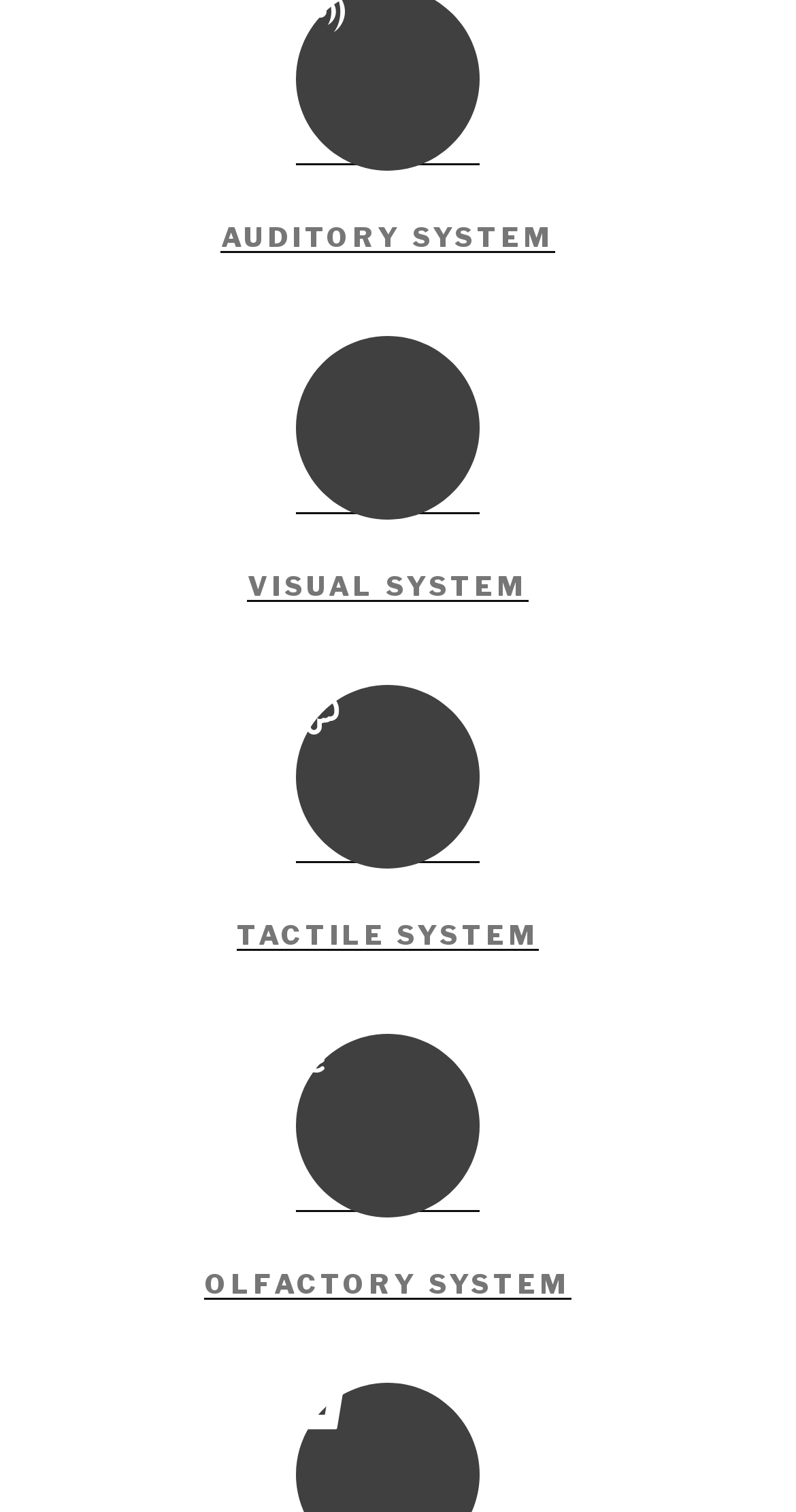Can you find the bounding box coordinates for the element to click on to achieve the instruction: "Study the OLFACTORY SYSTEM"?

[0.257, 0.838, 0.717, 0.86]